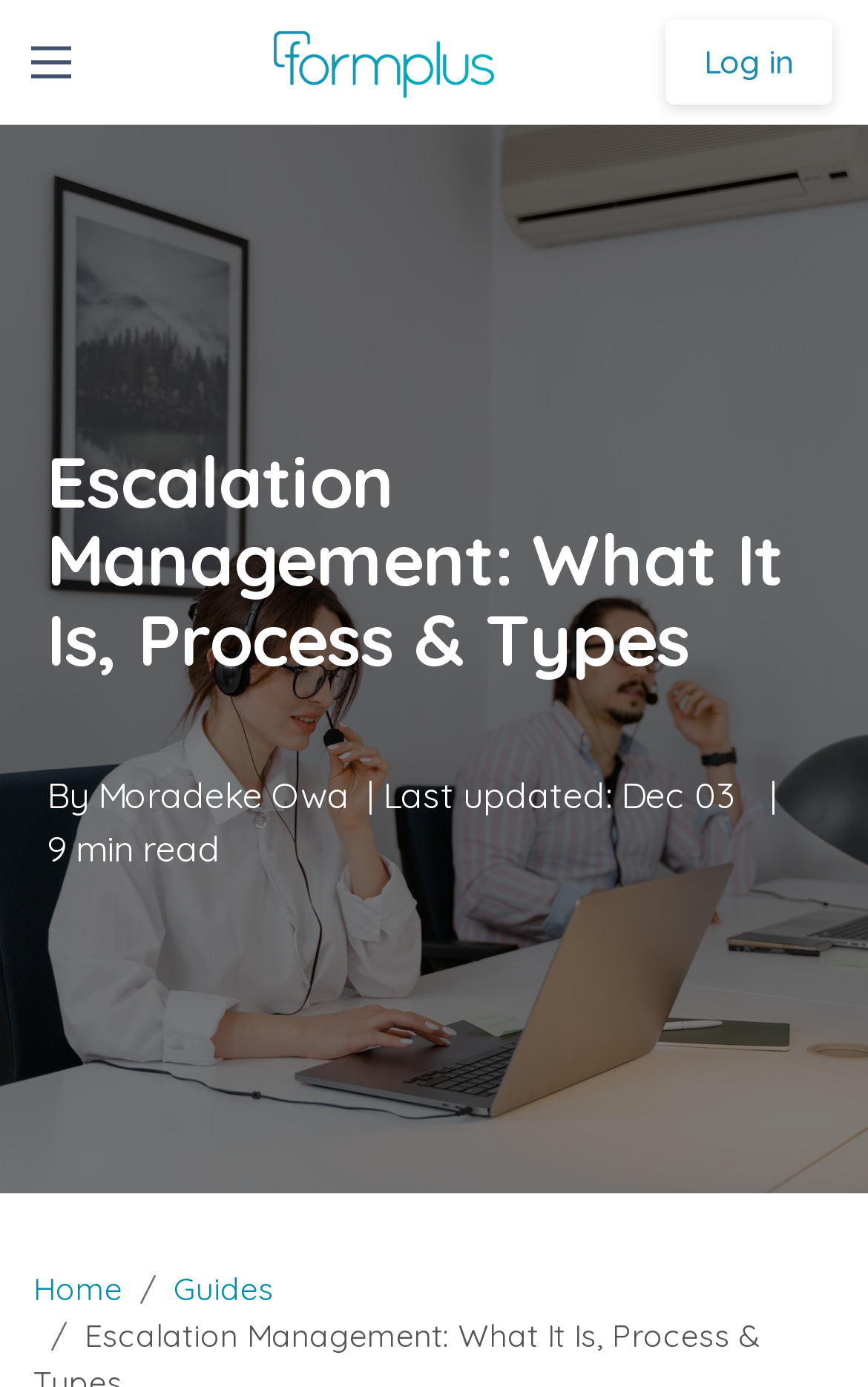Determine the bounding box coordinates for the UI element with the following description: "parent_node: Log in aria-label="Toggle navigation"". The coordinates should be four float numbers between 0 and 1, represented as [left, top, right, bottom].

[0.021, 0.021, 0.097, 0.069]